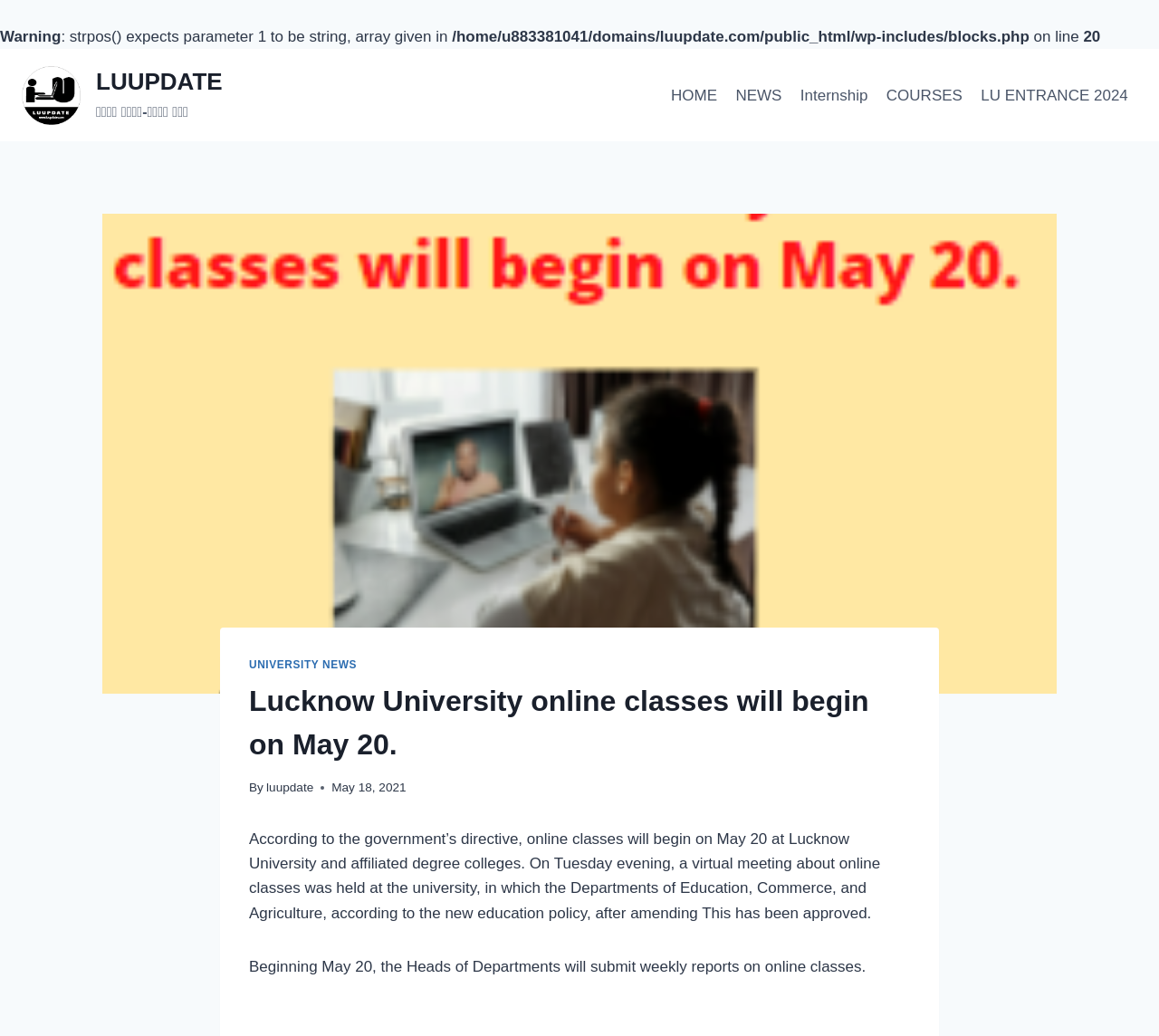Locate the coordinates of the bounding box for the clickable region that fulfills this instruction: "click on LUUPDATE".

[0.019, 0.064, 0.192, 0.121]